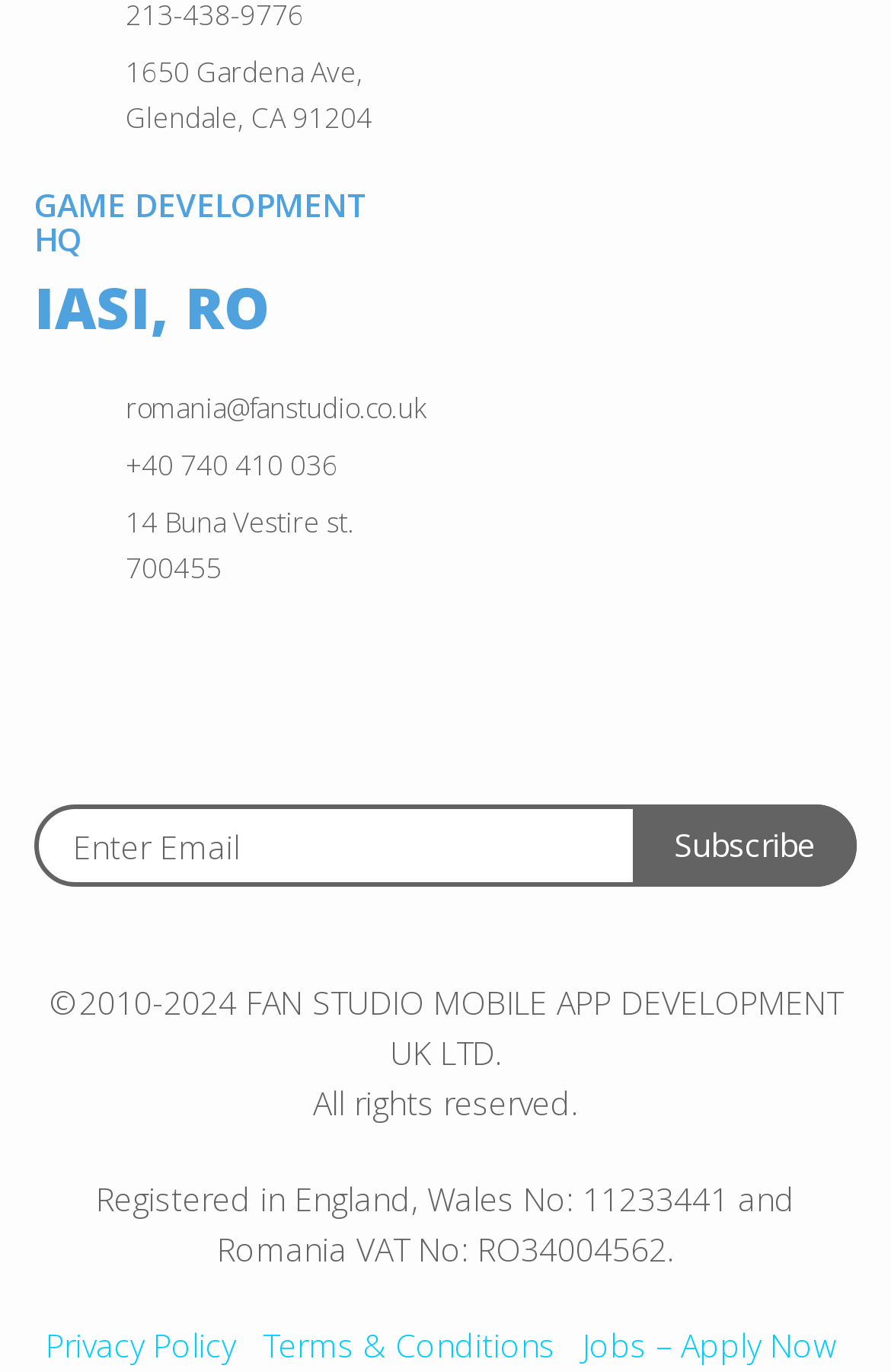What is the VAT number of the company in Romania?
Please use the visual content to give a single word or phrase answer.

RO34004562